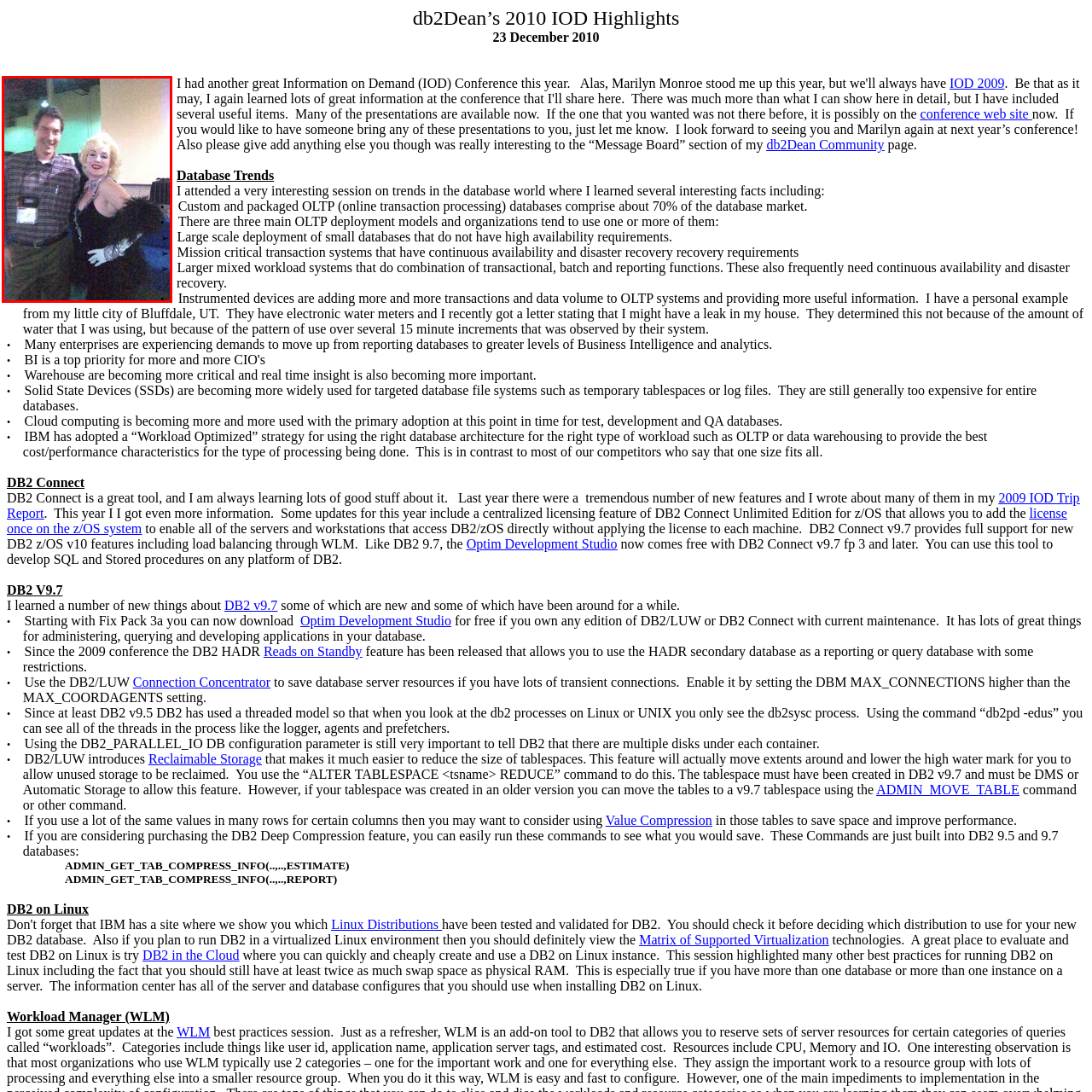Provide a comprehensive description of the image highlighted within the red bounding box.

A cheerful moment captured at the IOD 2010 conference, featuring a man in a plaid shirt and beige pants standing alongside a glamorous woman dressed in an elegant black gown adorned with feathers and sparkling accessories. The woman is smiling broadly, showcasing her vibrant personality, while the man poses happily next to her. The backdrop is decorated with soft lighting, hinting at a lively event atmosphere. This interaction likely reflects the networking and celebratory spirit prevalent at the conference, emphasizing the sense of community and engagement among attendees.